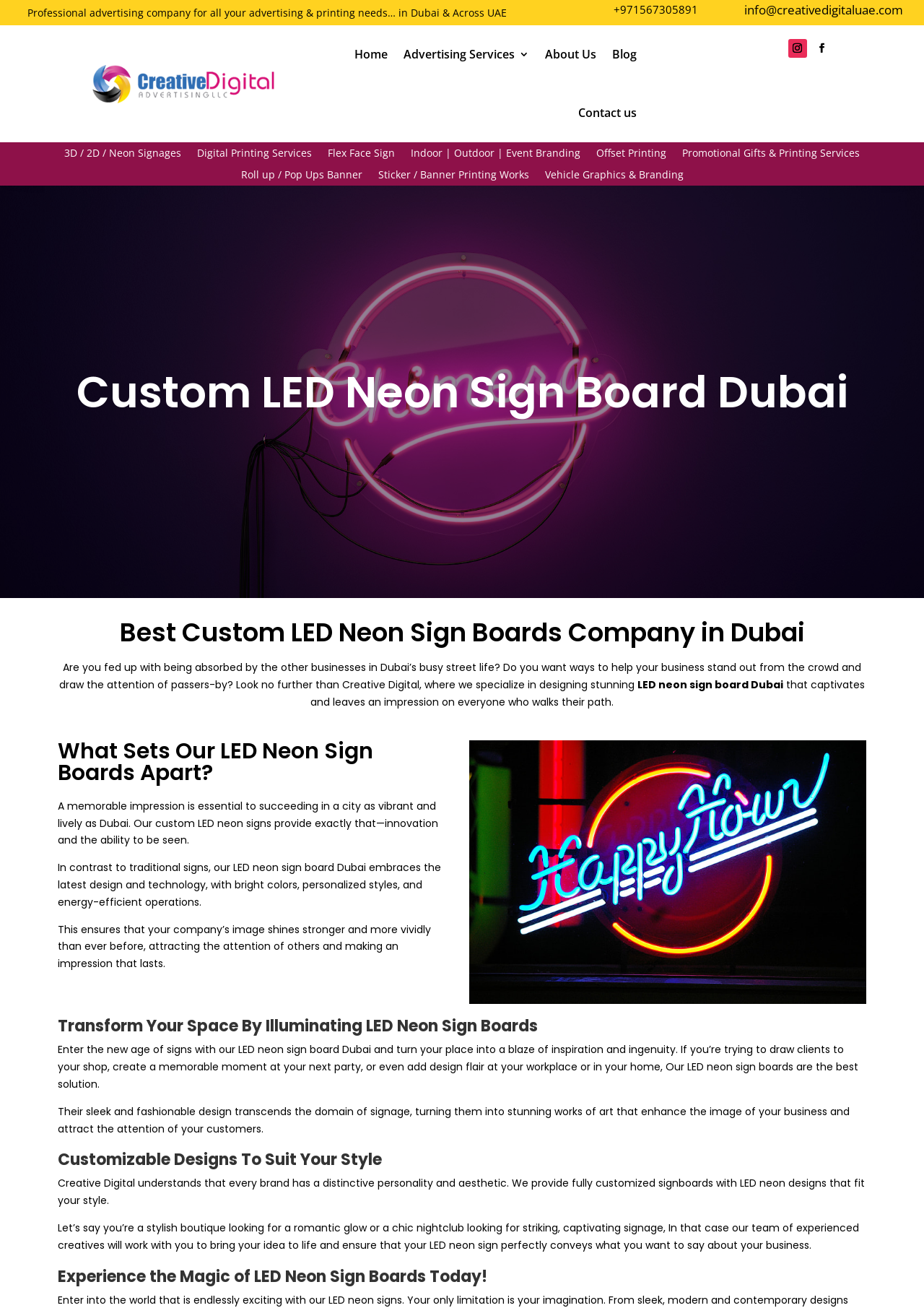Using the element description: "Vehicle Graphics & Branding", determine the bounding box coordinates. The coordinates should be in the format [left, top, right, bottom], with values between 0 and 1.

[0.589, 0.13, 0.739, 0.142]